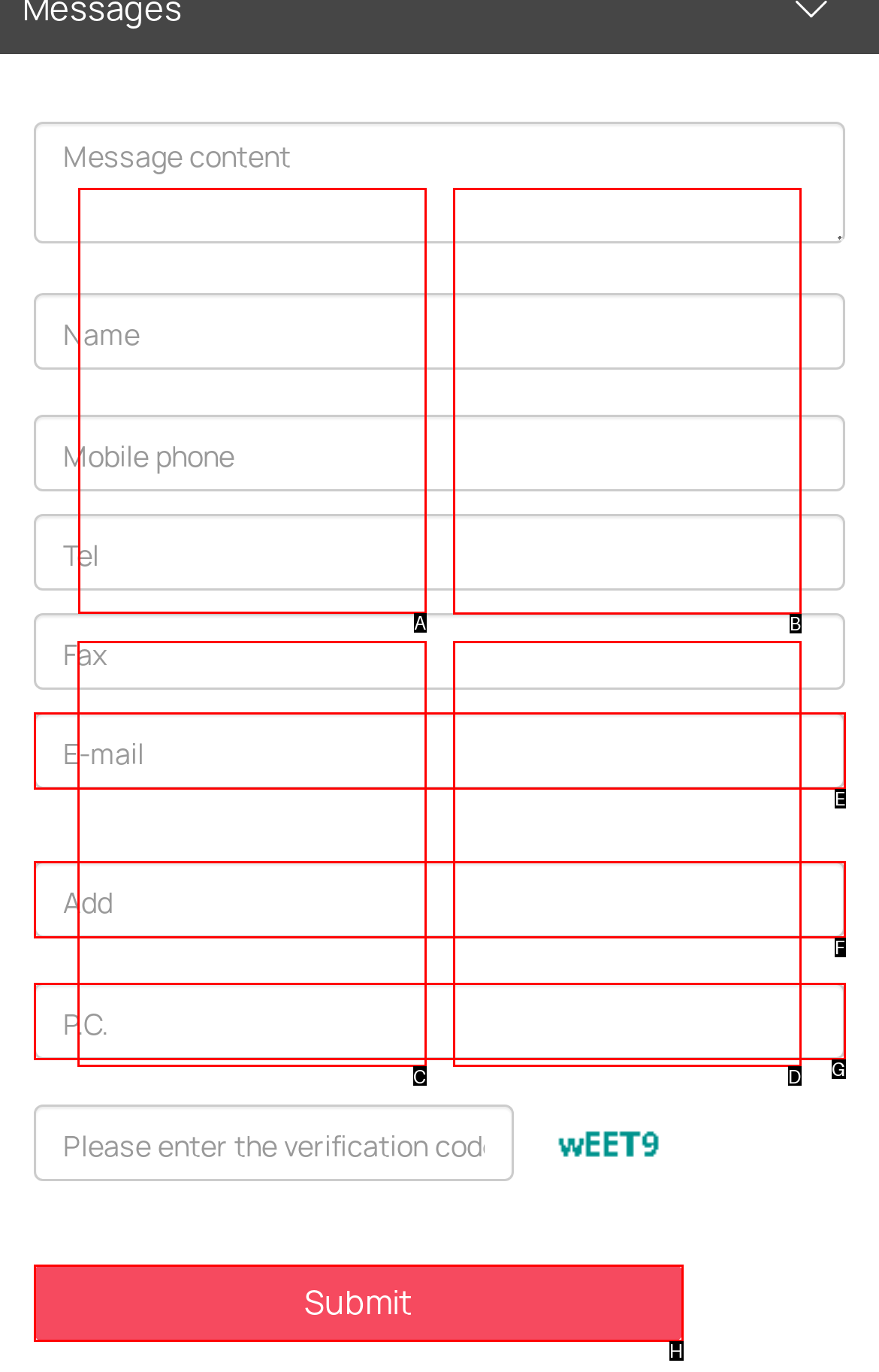Determine which UI element I need to click to achieve the following task: Click the link at the top left Provide your answer as the letter of the selected option.

A